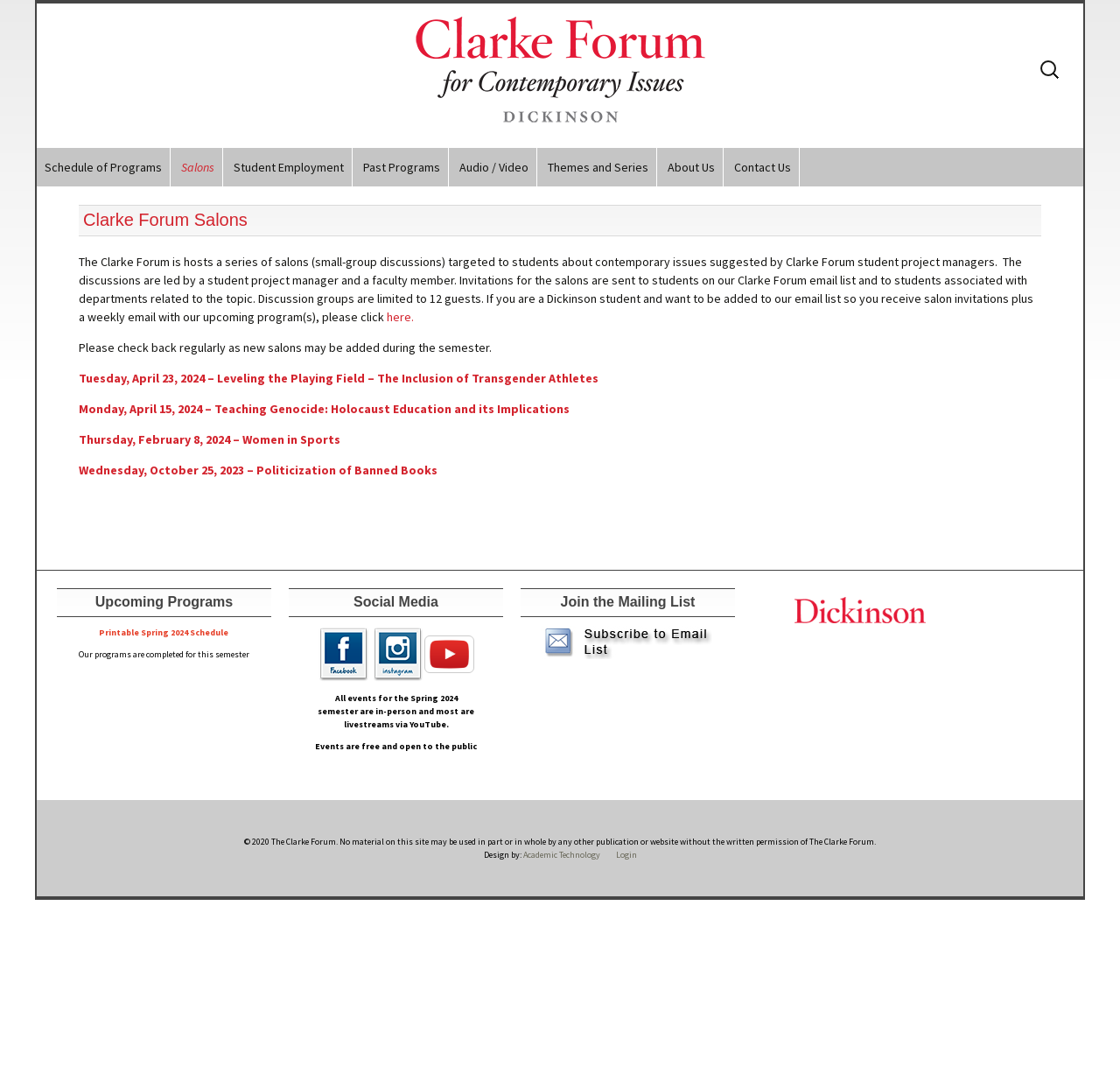Pinpoint the bounding box coordinates of the clickable element needed to complete the instruction: "Follow the Clarke Forum on Facebook". The coordinates should be provided as four float numbers between 0 and 1: [left, top, right, bottom].

[0.284, 0.595, 0.33, 0.606]